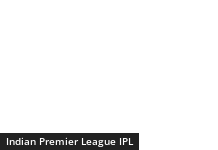What is the purpose of the image?
Please give a detailed and thorough answer to the question, covering all relevant points.

The caption suggests that the image serves as a visual anchor, likely accompanying articles about current matches, player statistics, or upcoming fixtures, indicating its relevance to ongoing discussions in the cricket community, and thus its purpose is to provide a visual representation for these articles.